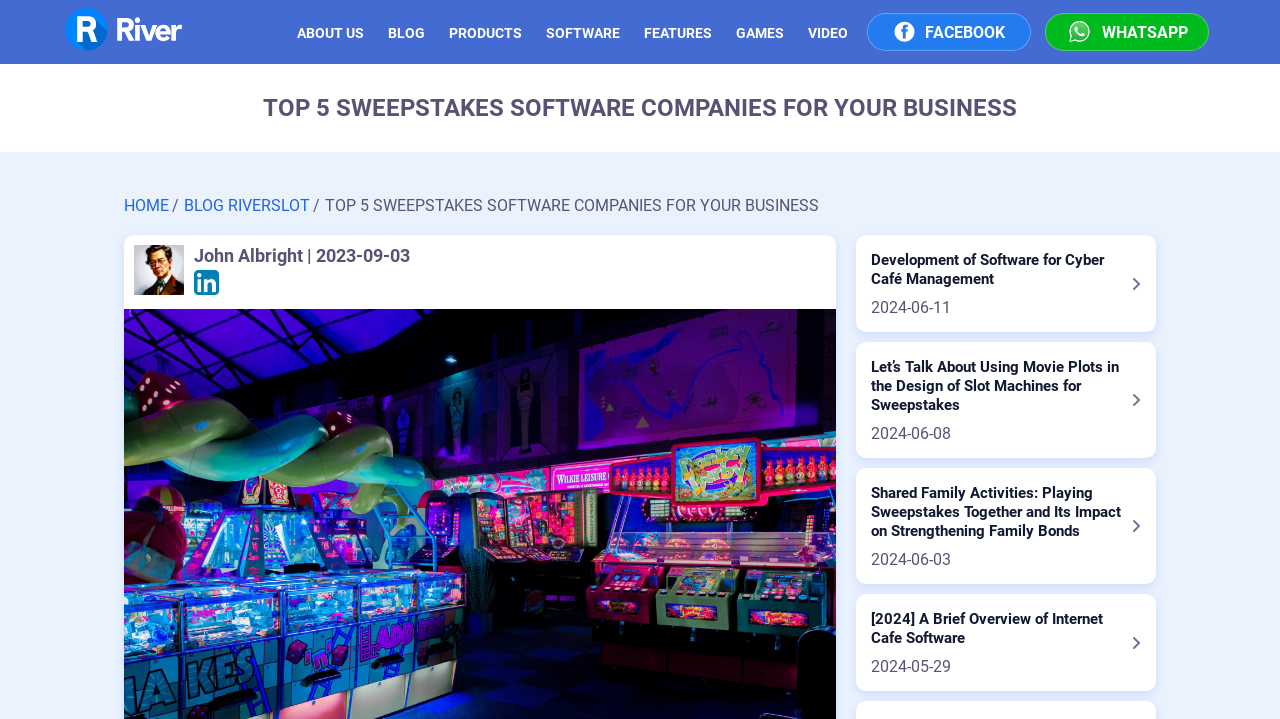Identify the bounding box coordinates of the region that needs to be clicked to carry out this instruction: "Click the 'ABOUT US' link". Provide these coordinates as four float numbers ranging from 0 to 1, i.e., [left, top, right, bottom].

[0.232, 0.035, 0.284, 0.057]